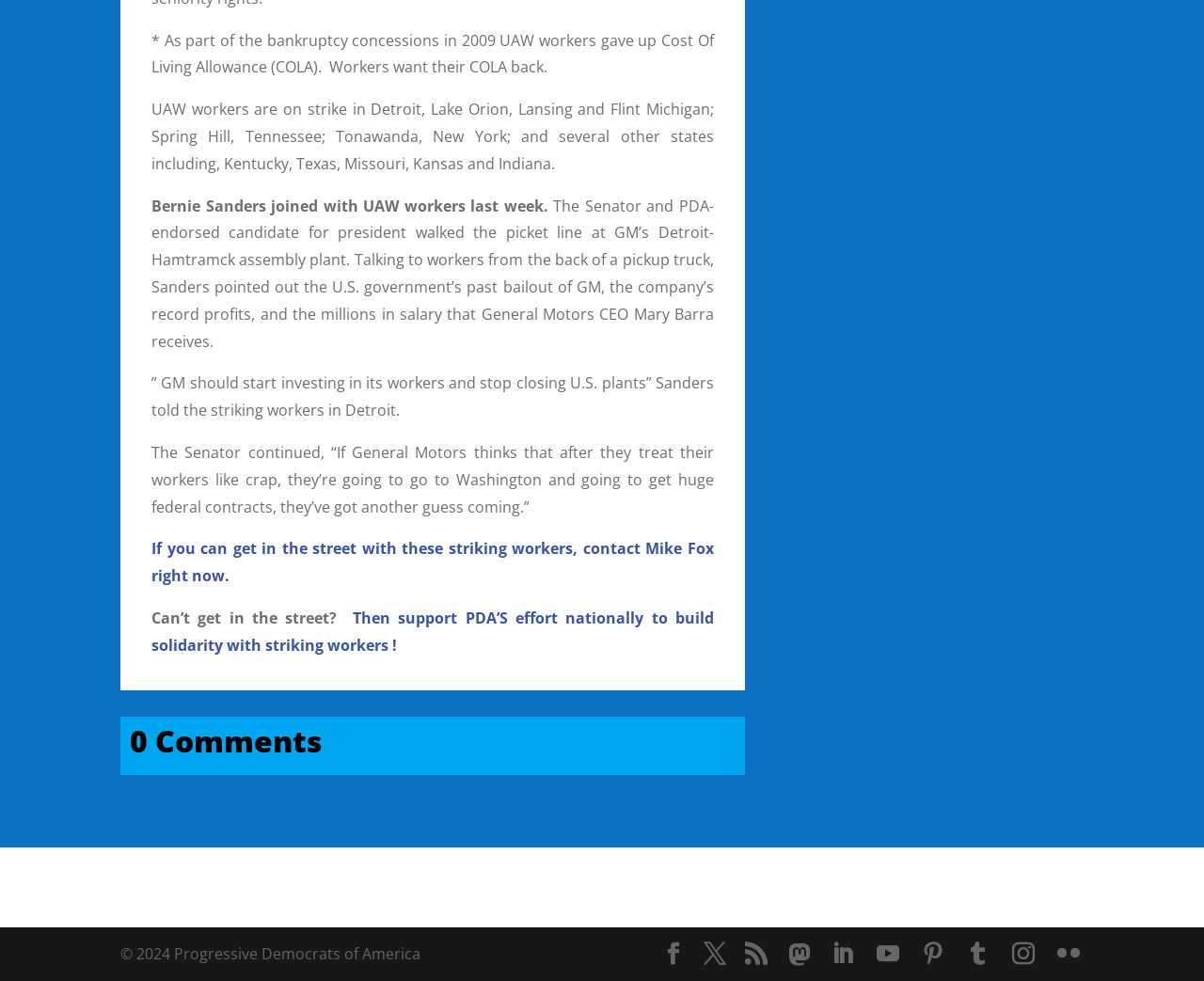Specify the bounding box coordinates for the region that must be clicked to perform the given instruction: "Click on the 'Q on videocards' link".

None